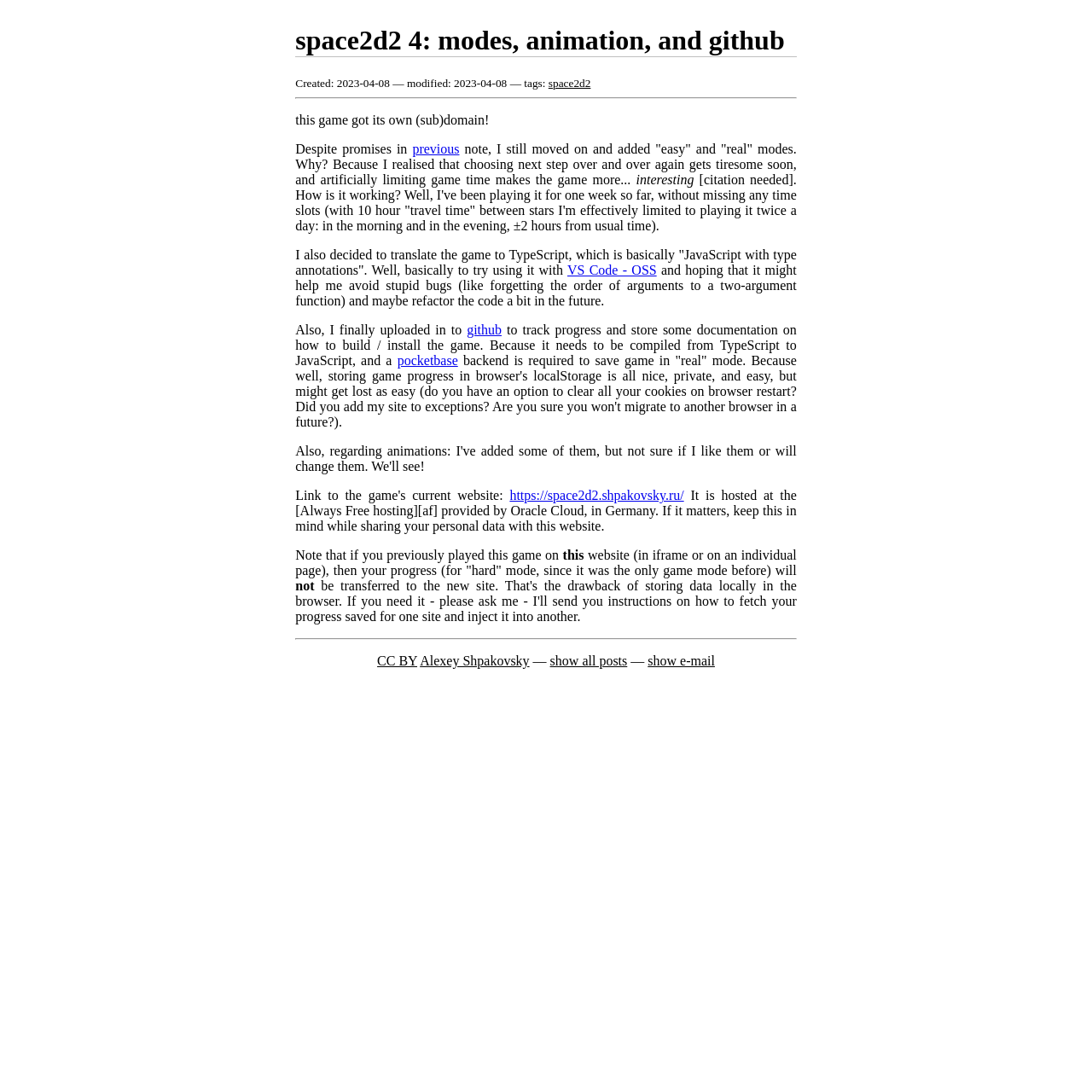Extract the bounding box of the UI element described as: "show all posts".

[0.504, 0.599, 0.574, 0.612]